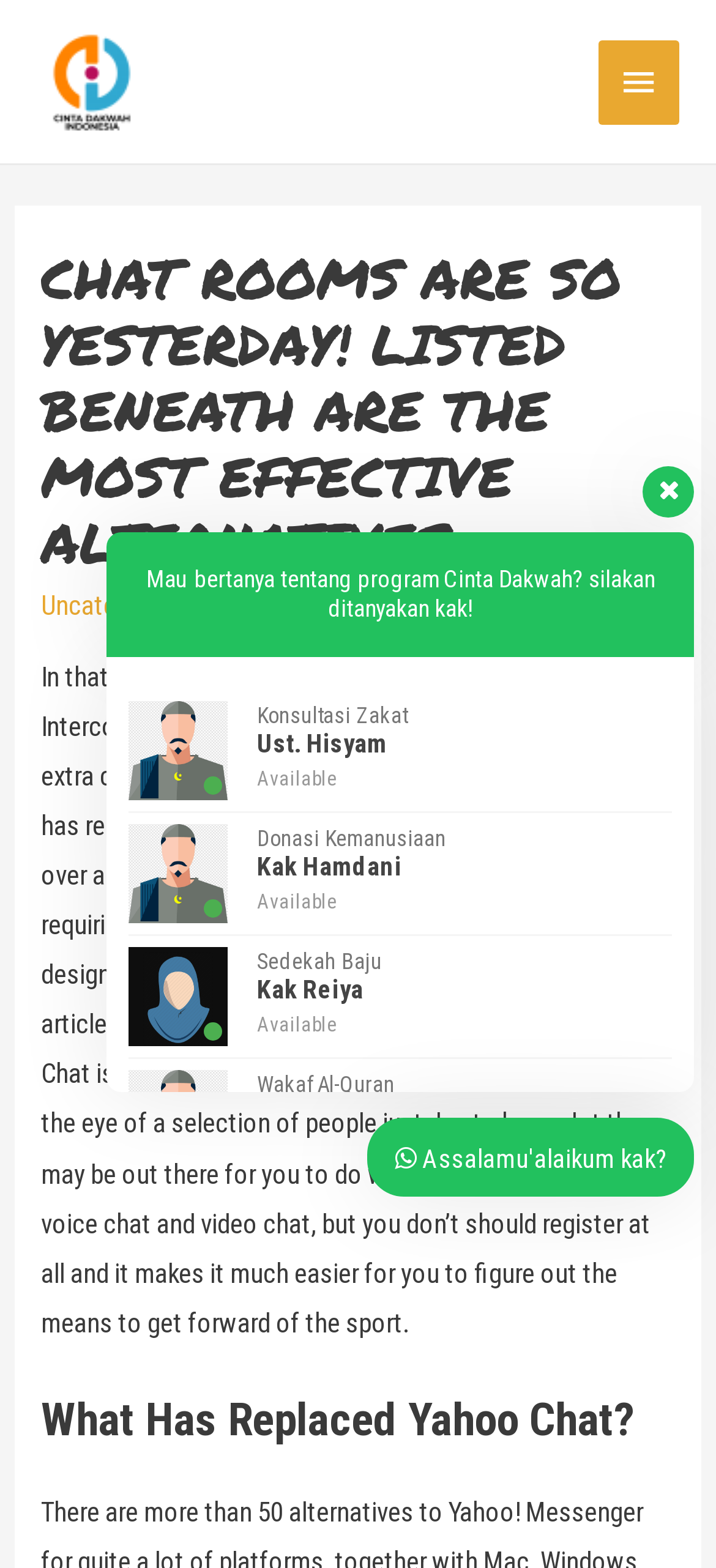Please identify and generate the text content of the webpage's main heading.

CHAT ROOMS ARE SO YESTERDAY! LISTED BENEATH ARE THE MOST EFFECTIVE ALTERNATIVES